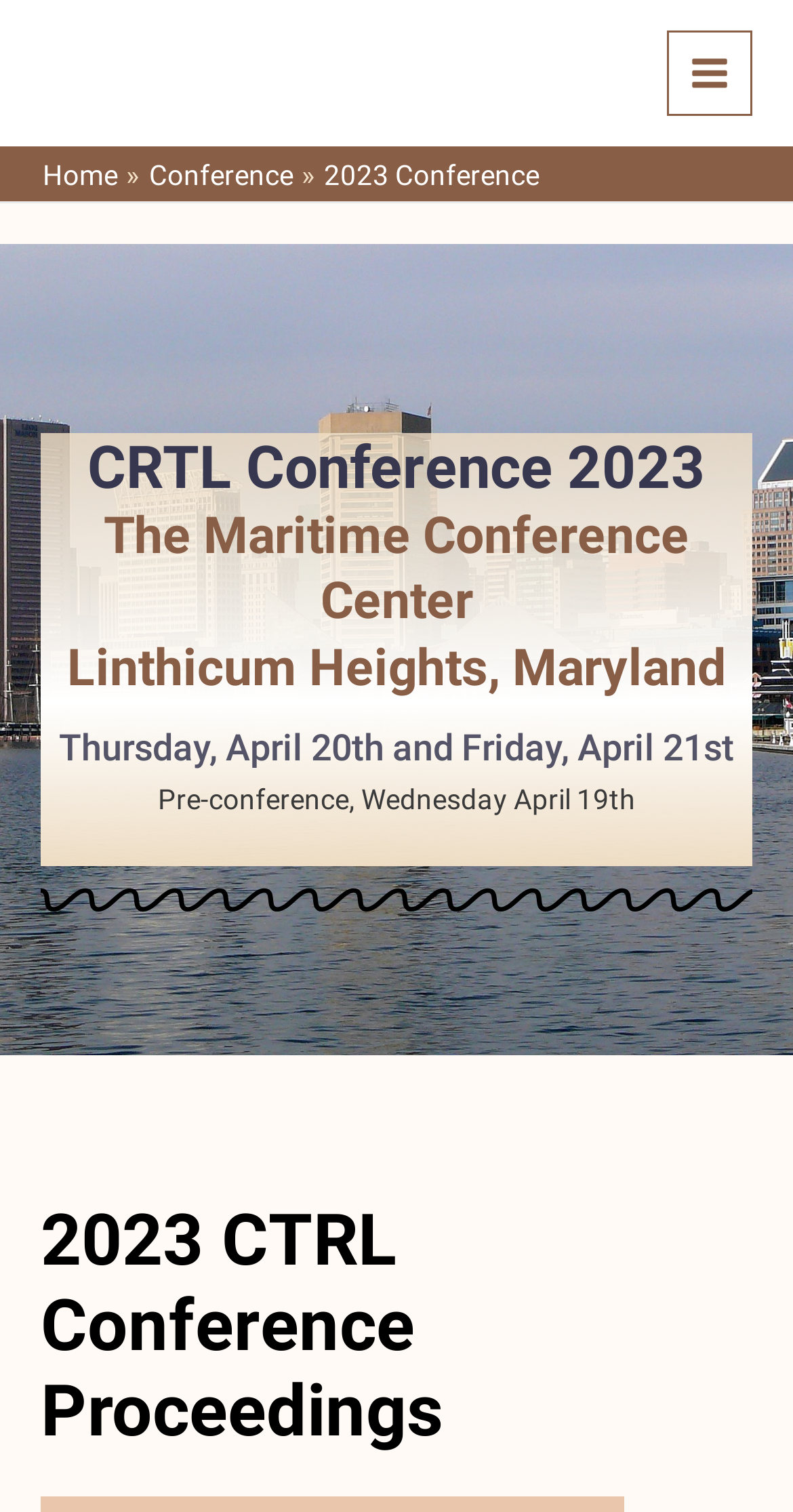Is the main menu expanded?
Answer the question with a single word or phrase derived from the image.

No